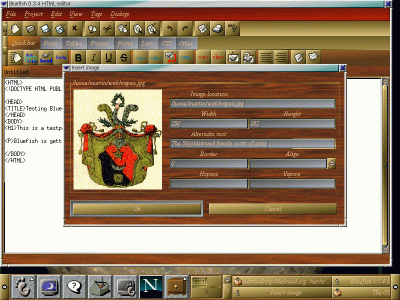What is the design focus of the Bluefish HTML Editor?
From the image, respond using a single word or phrase.

User-friendly design and accessibility